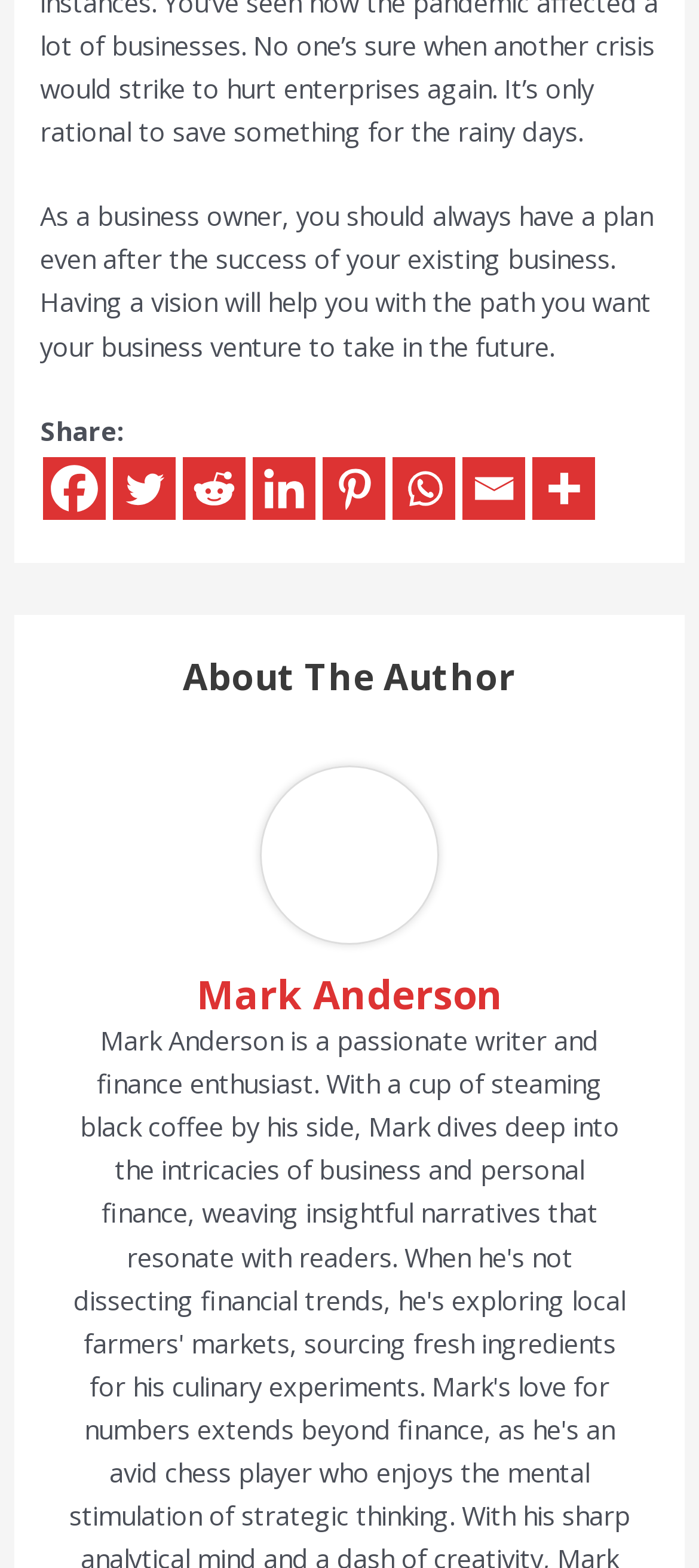Utilize the information from the image to answer the question in detail:
What is the topic of the article?

The topic of the article can be inferred from the static text at the top of the page, which mentions 'having a plan even after the success of your existing business' and 'having a vision will help you with the path you want your business venture to take in the future'. This suggests that the article is about business planning and strategy.